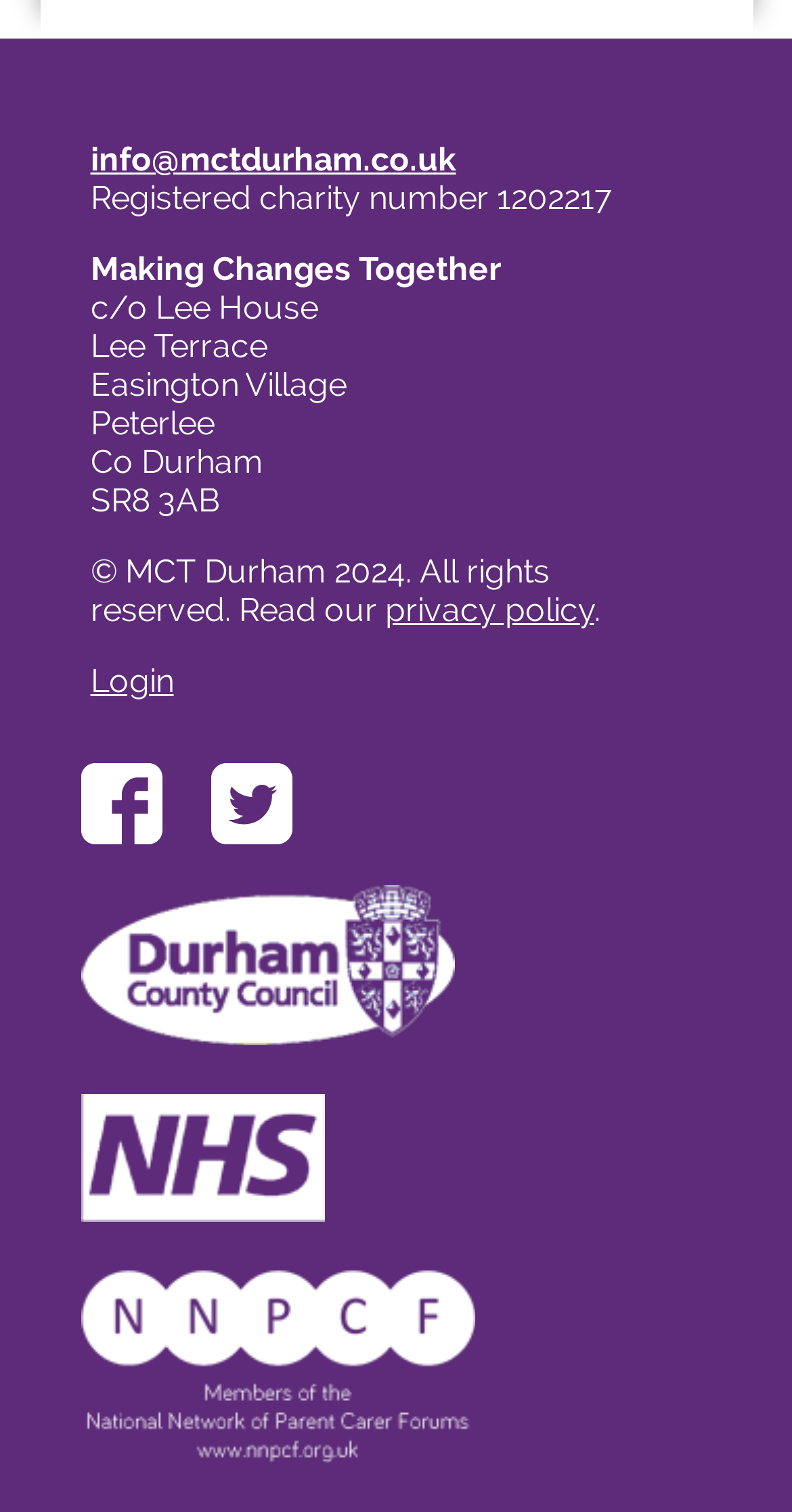What is the charity's registration number?
Give a comprehensive and detailed explanation for the question.

The charity's registration number can be found in the top section of the webpage, where the charity's information is listed. Specifically, it is mentioned as 'Registered charity number 1202217'.